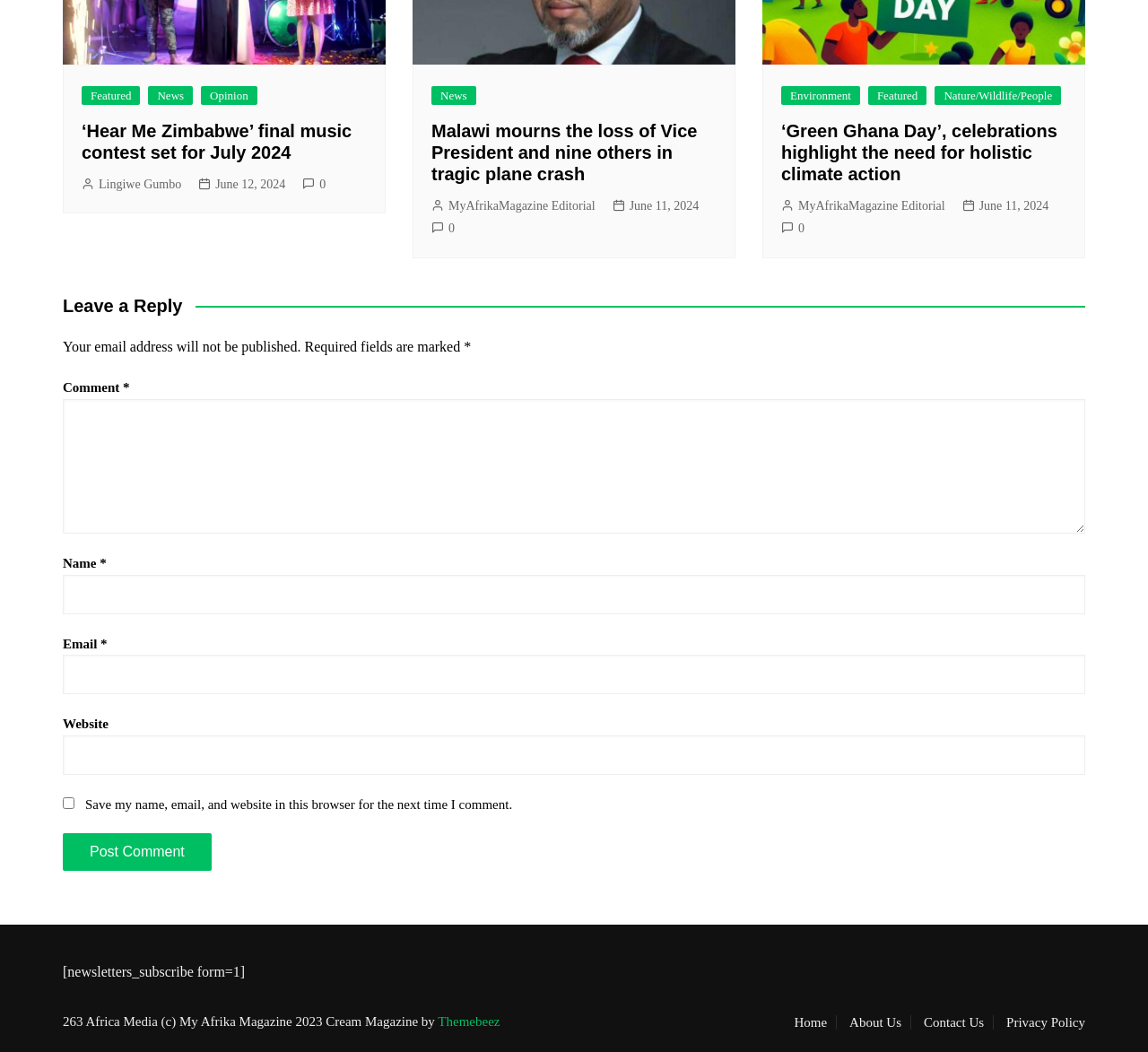Find the bounding box coordinates of the UI element according to this description: "parent_node: Email * aria-describedby="email-notes" name="email"".

[0.055, 0.622, 0.945, 0.66]